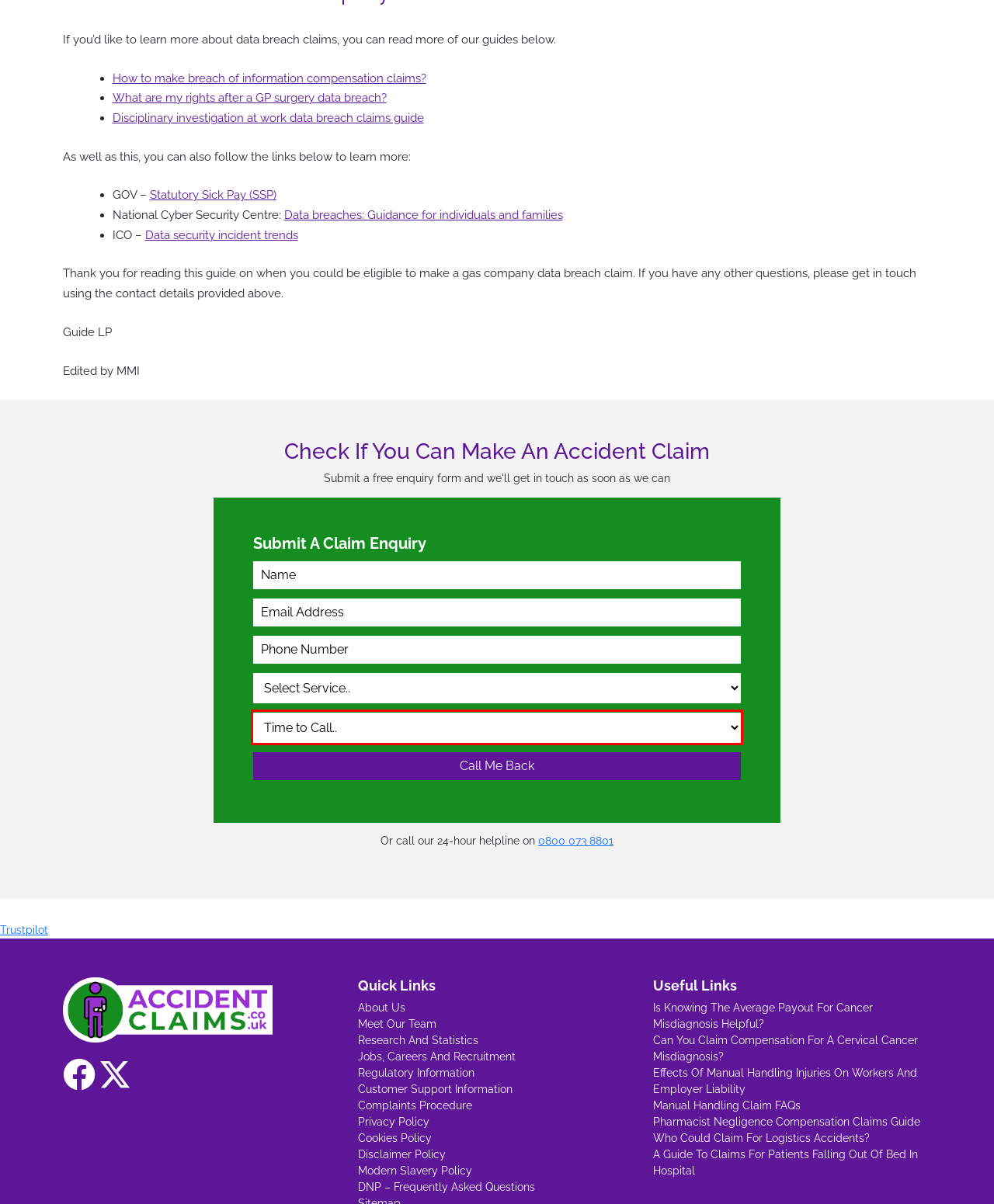Analyze the screenshot of the webpage that features a red bounding box and recognize the text content enclosed within this red bounding box.

Time to Call.. Today: 8.am-9am Today: 9.am-10am Today: 10.am-11am Today: 11.am-12.pm Today: 12.pm-1.pm Today: 1.pm-2.pm Today: 2.pm-3.pm Today: 3.pm-4.pm Today: 4.pm-5.pm Today: 5.pm-6.pm Today: 6.pm-7.pm Today: 7.pm-8.pm Tomorrow: 8.am-9am Tomorrow: 9.am-10am Tomorrow: 10.am-11am Tomorrow: 11.am-12.pm Tomorrow: 12.pm-1.pm Tomorrow: 1.pm-2.pm Tomorrow: 2.pm-3.pm Tomorrow: 3.pm-4.pm Tomorrow: 4.pm-5.pm Tomorrow: 5.pm-6.pm Tomorrow: 6.pm-7.pm Tomorrow: 7.pm-8.pm